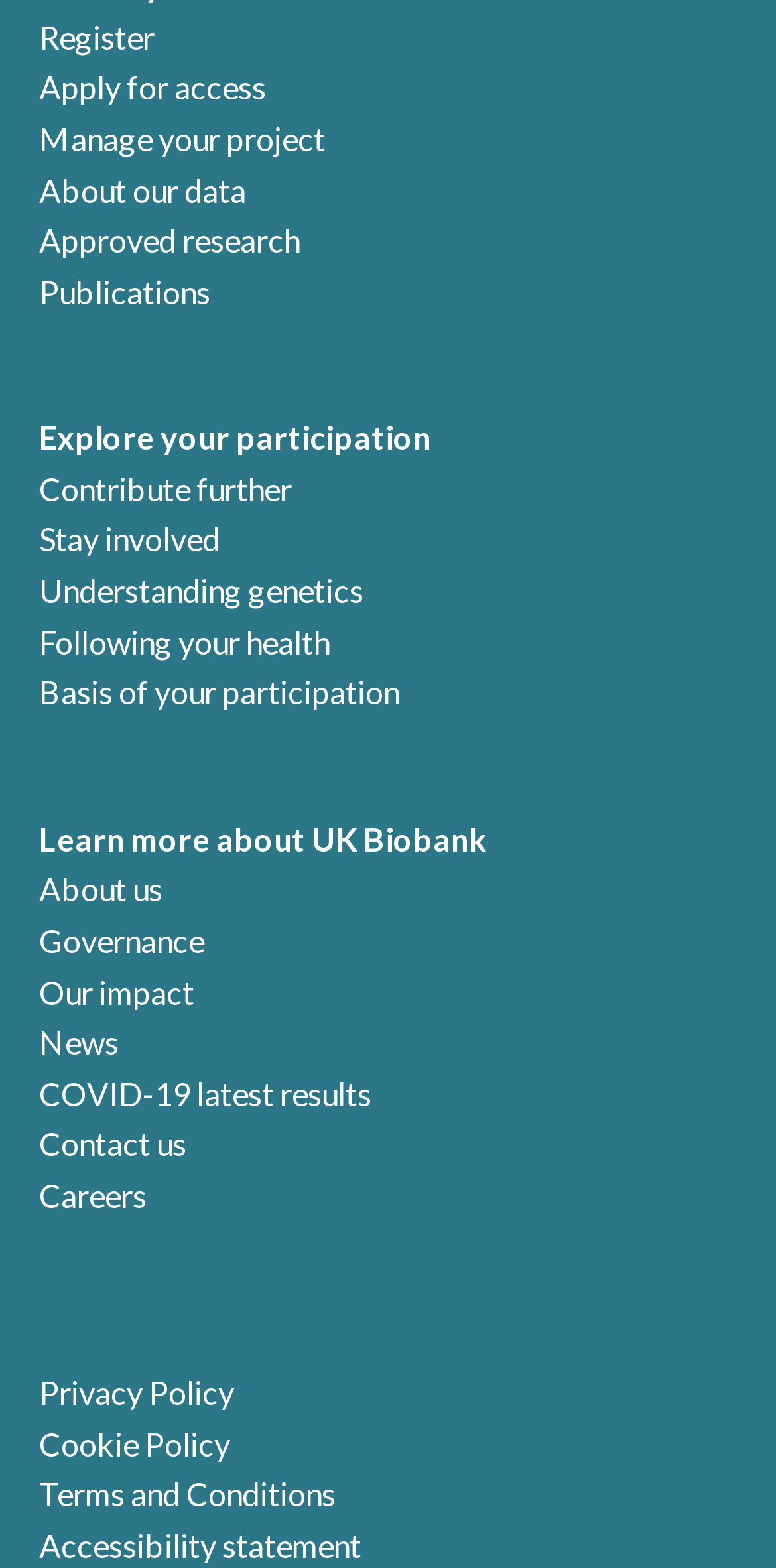Using the provided element description, identify the bounding box coordinates as (top-left x, top-left y, bottom-right x, bottom-right y). Ensure all values are between 0 and 1. Description: Learn more about UK Biobank

[0.05, 0.523, 0.627, 0.547]